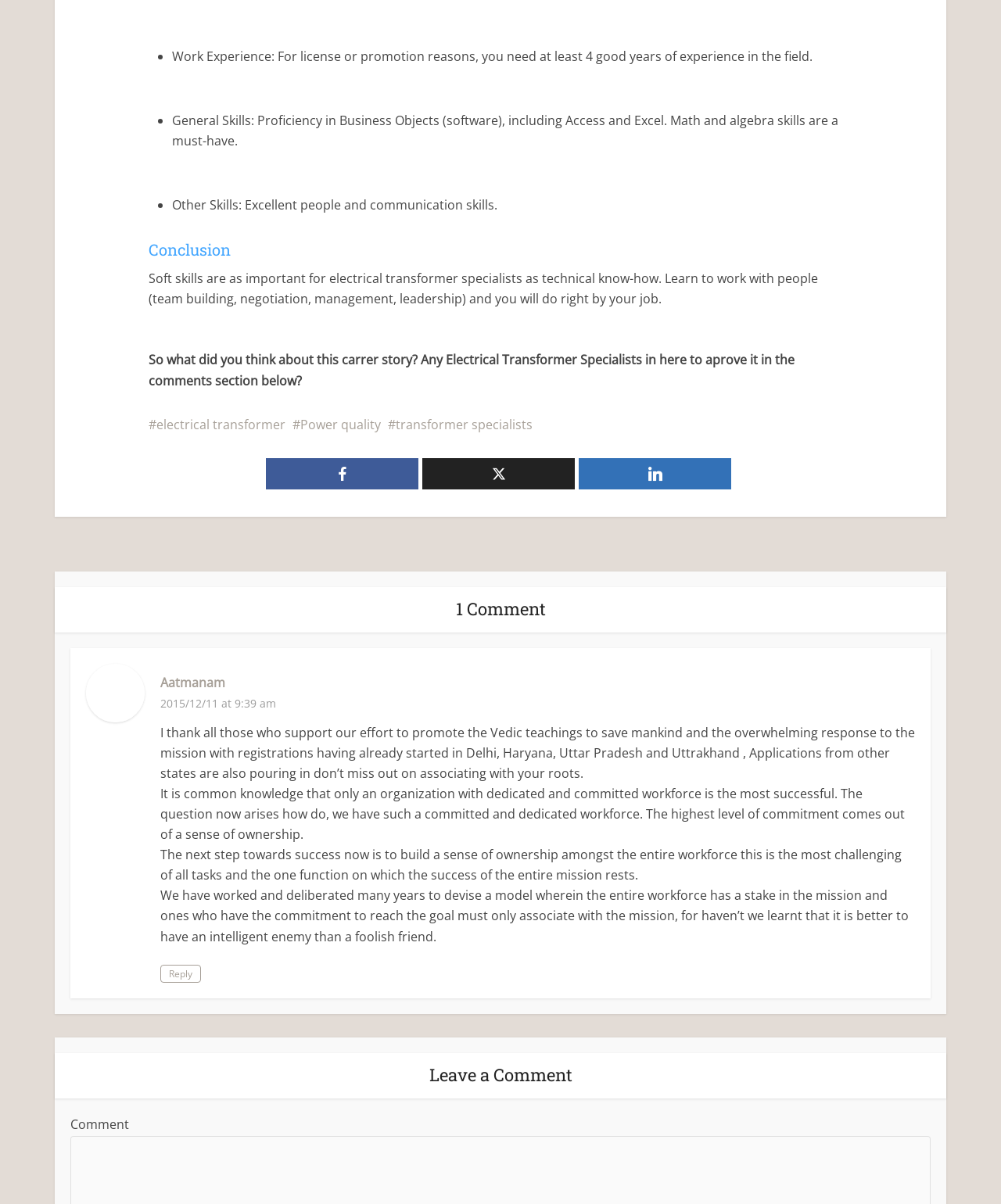Refer to the element description Power quality and identify the corresponding bounding box in the screenshot. Format the coordinates as (top-left x, top-left y, bottom-right x, bottom-right y) with values in the range of 0 to 1.

[0.292, 0.345, 0.38, 0.359]